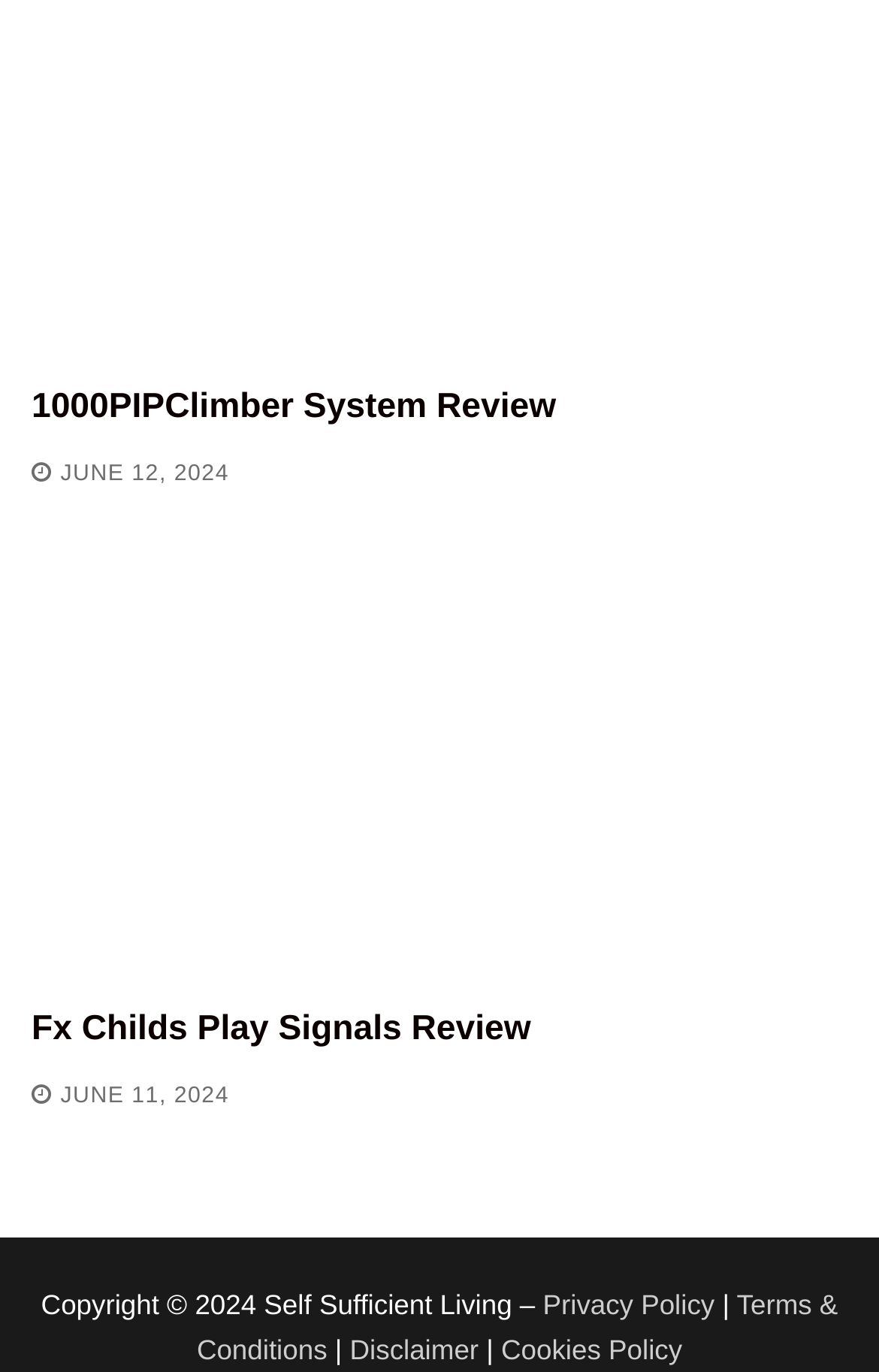How many review articles are listed on this webpage?
Please look at the screenshot and answer using one word or phrase.

2